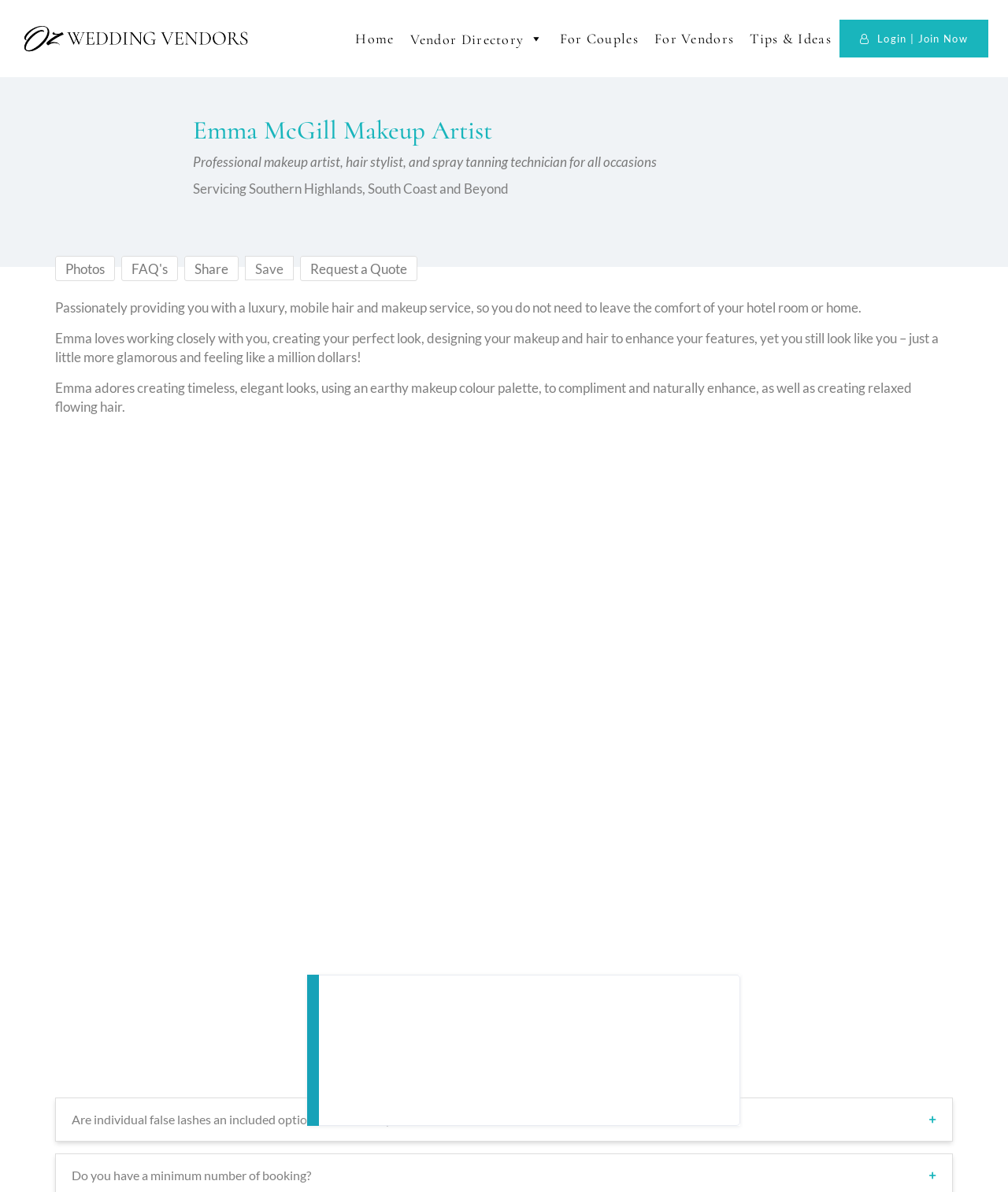What is the purpose of Emma's service? Refer to the image and provide a one-word or short phrase answer.

To enhance features